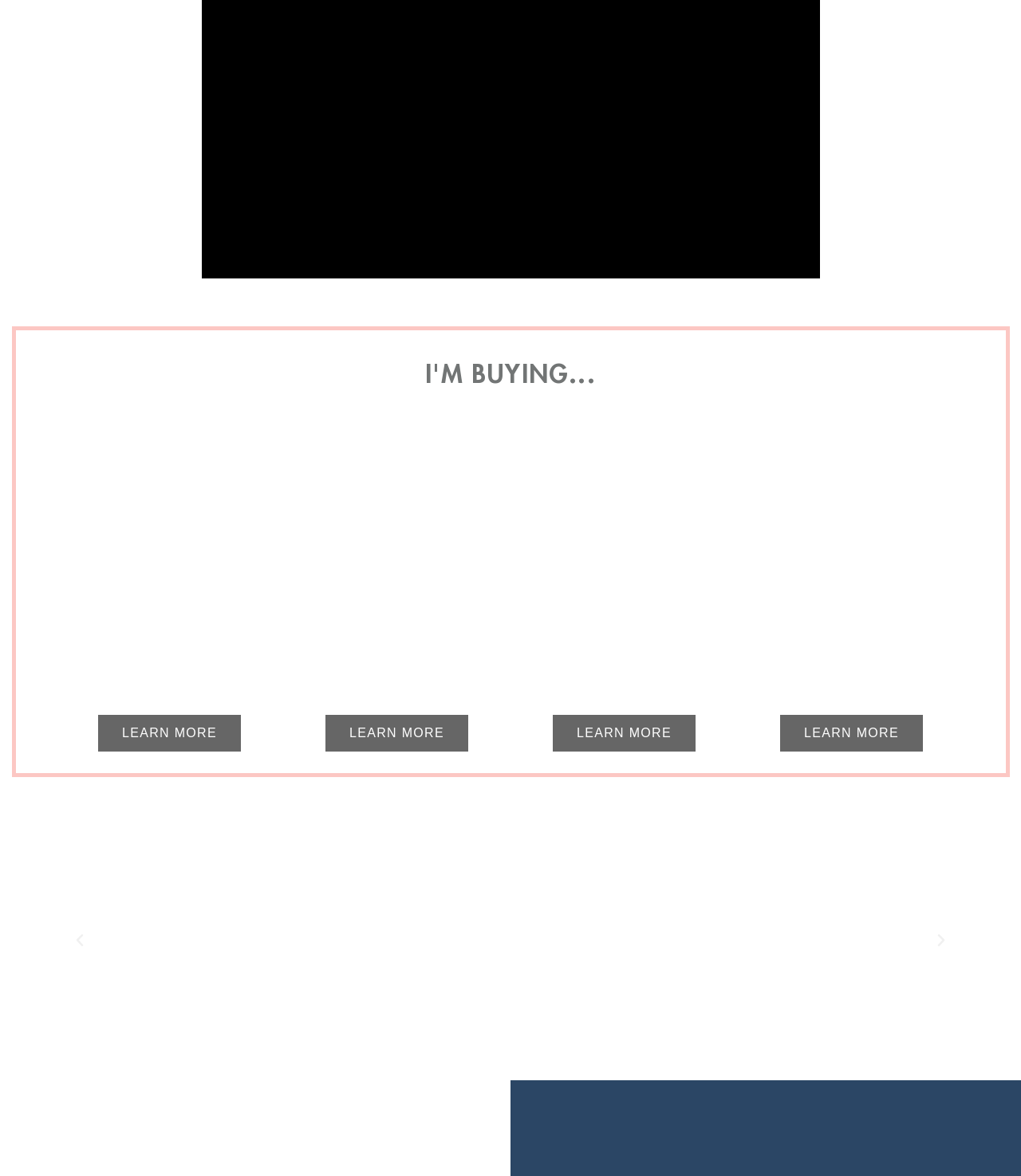Give a concise answer using only one word or phrase for this question:
What is the topic of the image on this webpage?

Best buyers agent